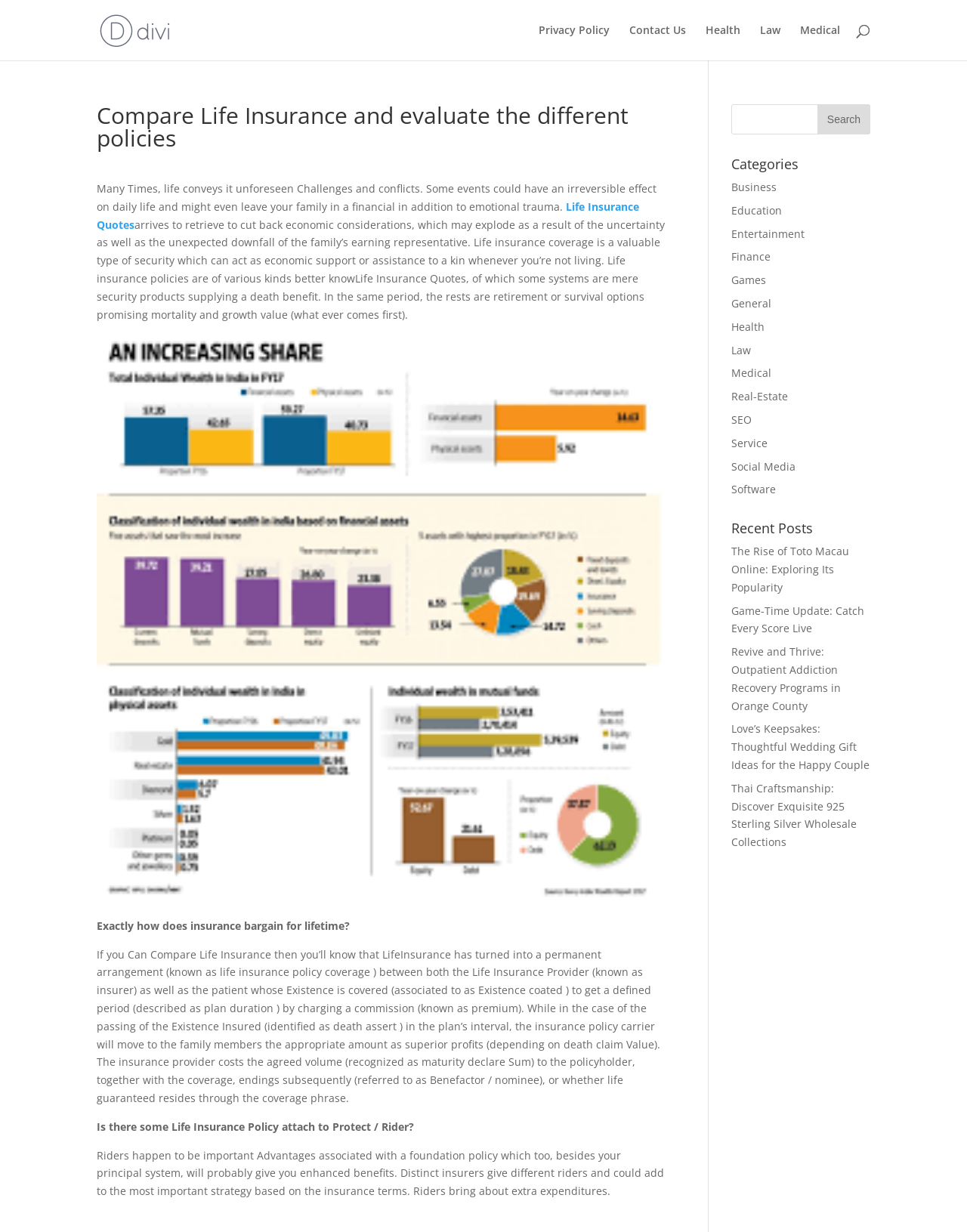From the image, can you give a detailed response to the question below:
What is the purpose of life insurance?

According to the webpage, life insurance is a valuable type of security that can act as economic support or assistance to a kin whenever you’re not living. It can help to cut back economic considerations, which may explode as a result of the uncertainty as well as the unexpected downfall of the family’s earning representative.